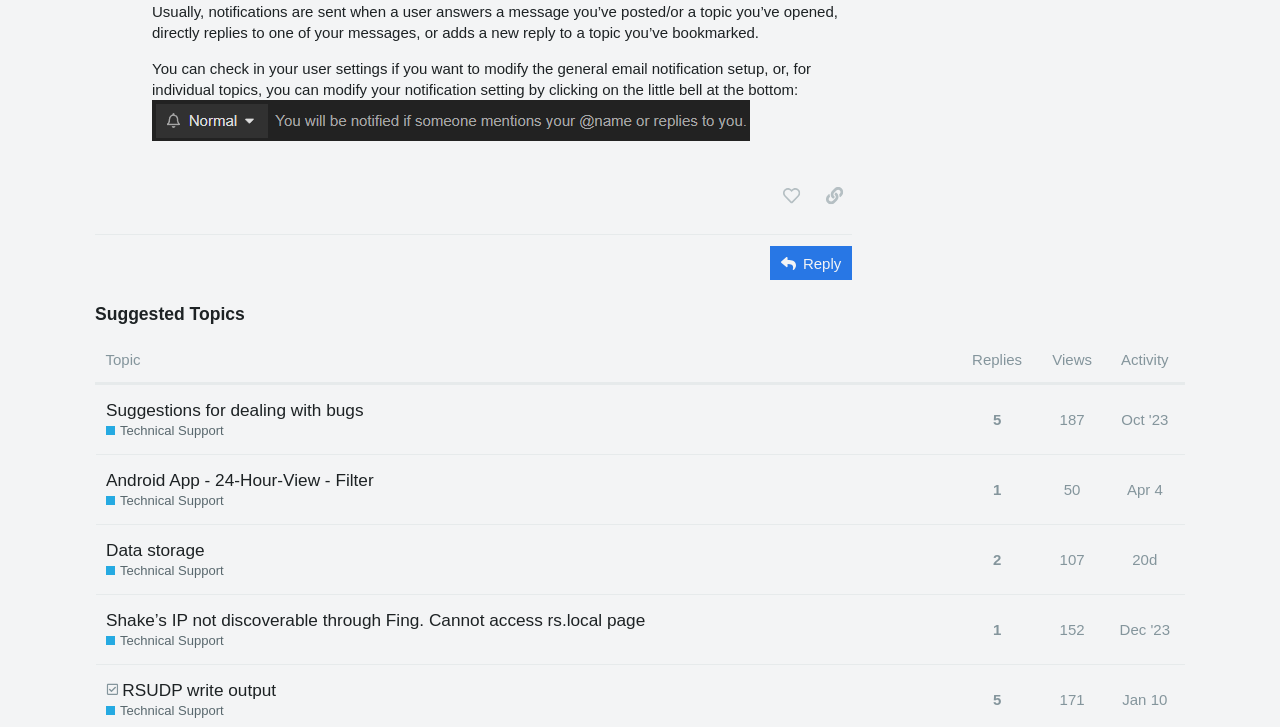Locate the bounding box coordinates of the UI element described by: "Suggestions for dealing with bugs". The bounding box coordinates should consist of four float numbers between 0 and 1, i.e., [left, top, right, bottom].

[0.083, 0.53, 0.284, 0.599]